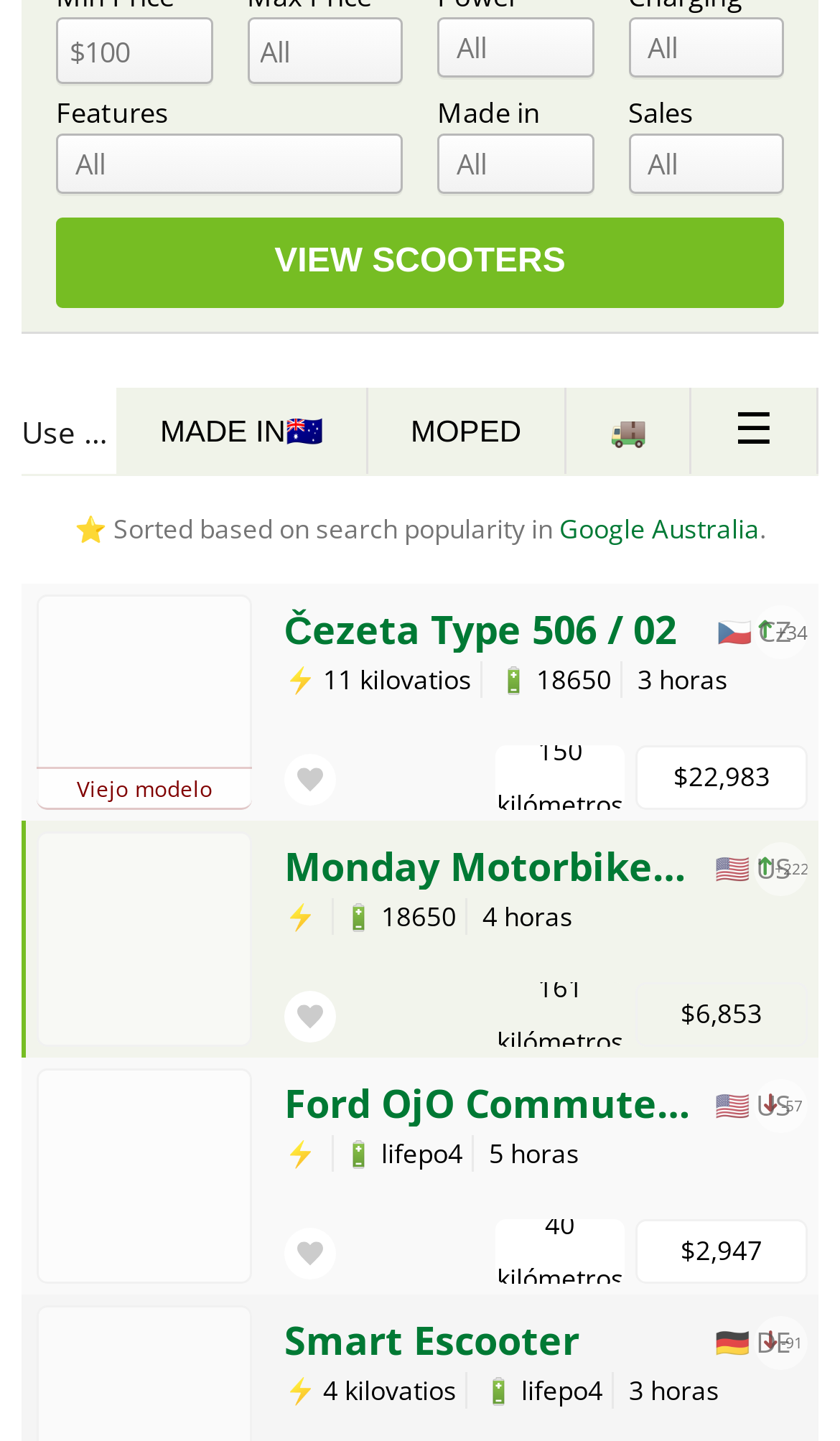Please examine the image and provide a detailed answer to the question: How many scooters are listed on this page?

I counted the number of scooter listings on the page, each with its own set of features and specifications. There are three scooter listings in total.